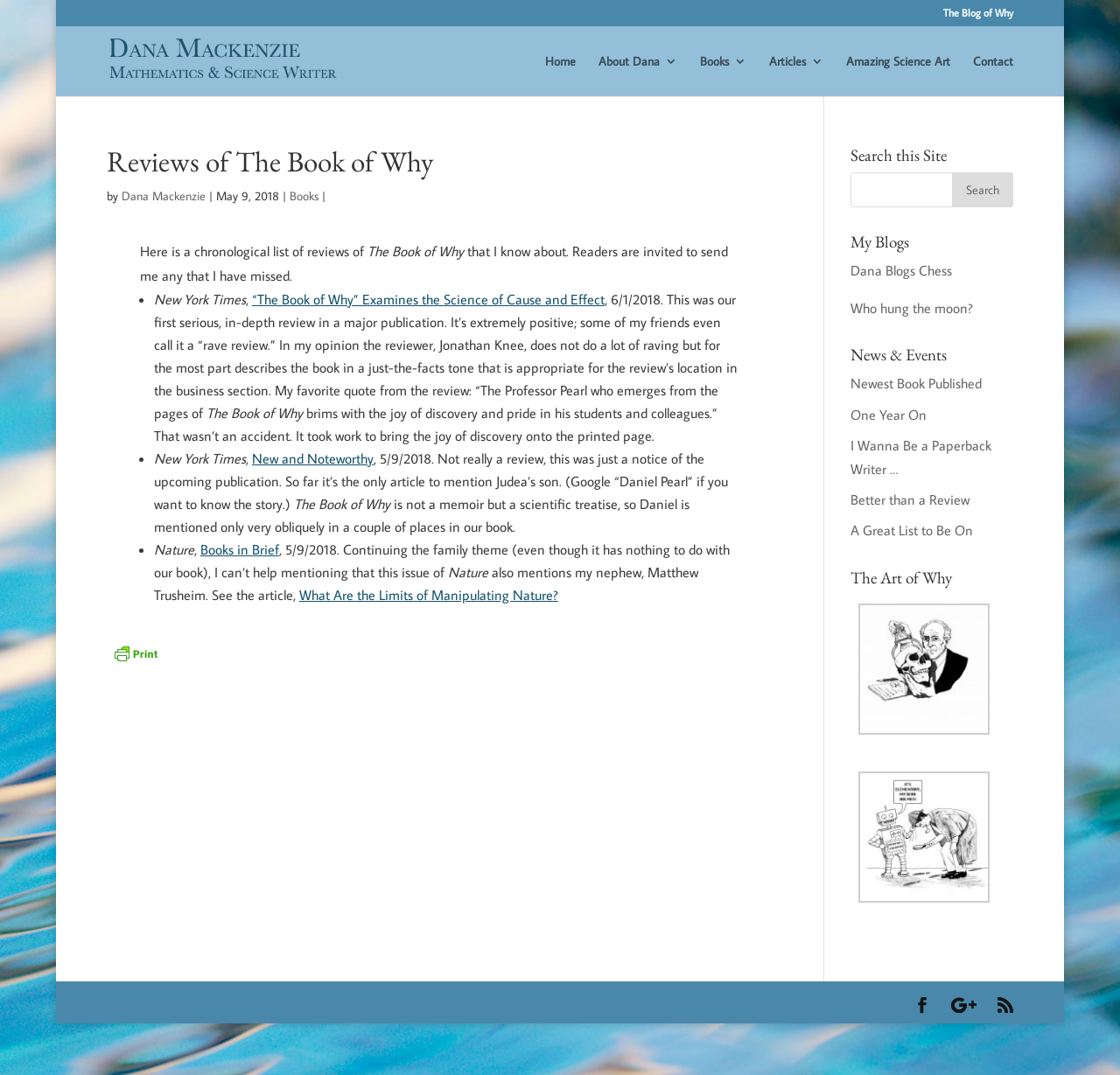Identify the bounding box coordinates of the region I need to click to complete this instruction: "Search for something".

[0.095, 0.024, 0.905, 0.025]